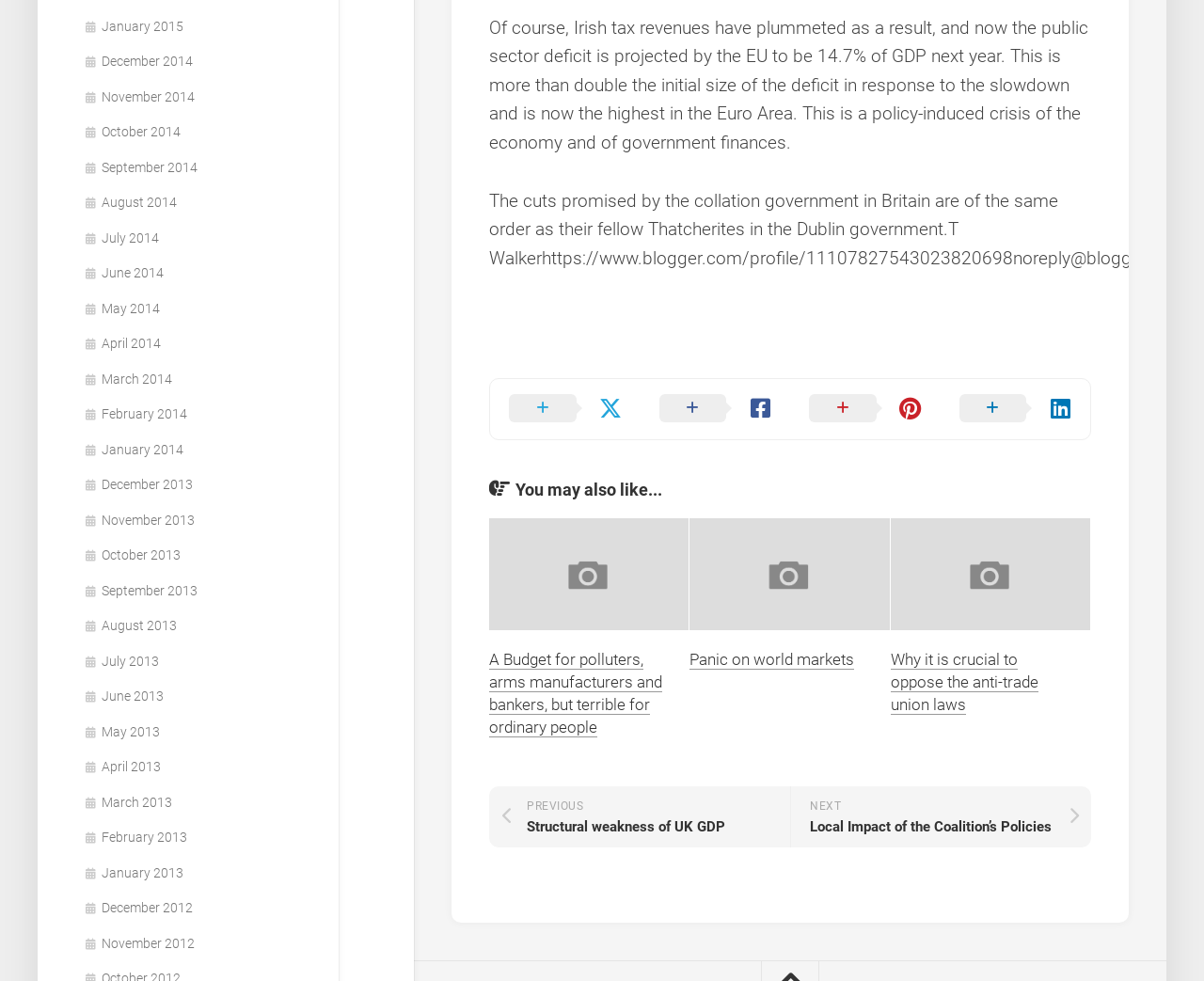What is the tone of the article?
Give a single word or phrase as your answer by examining the image.

Critical